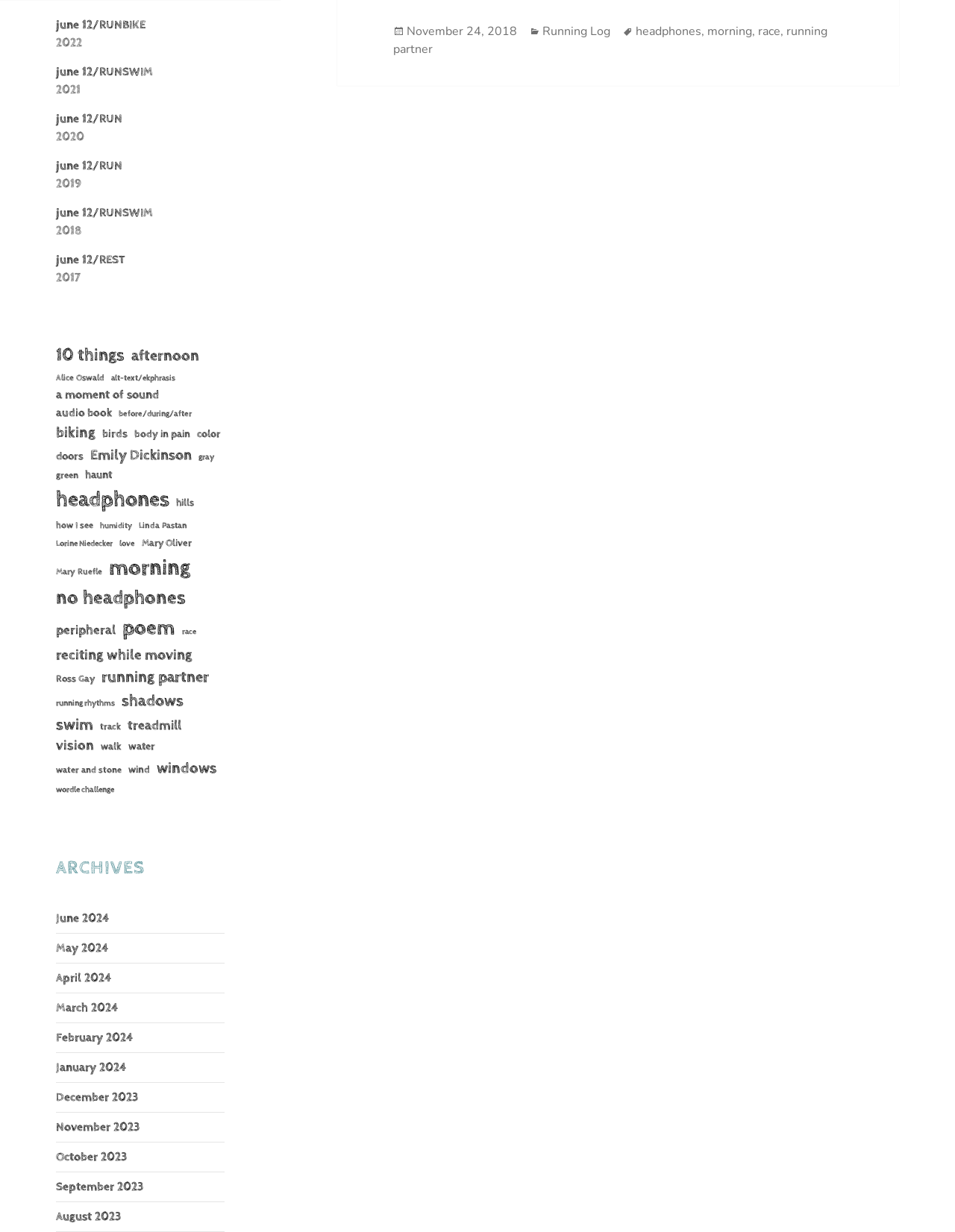Find the bounding box coordinates for the UI element that matches this description: "wind".

[0.135, 0.619, 0.157, 0.631]